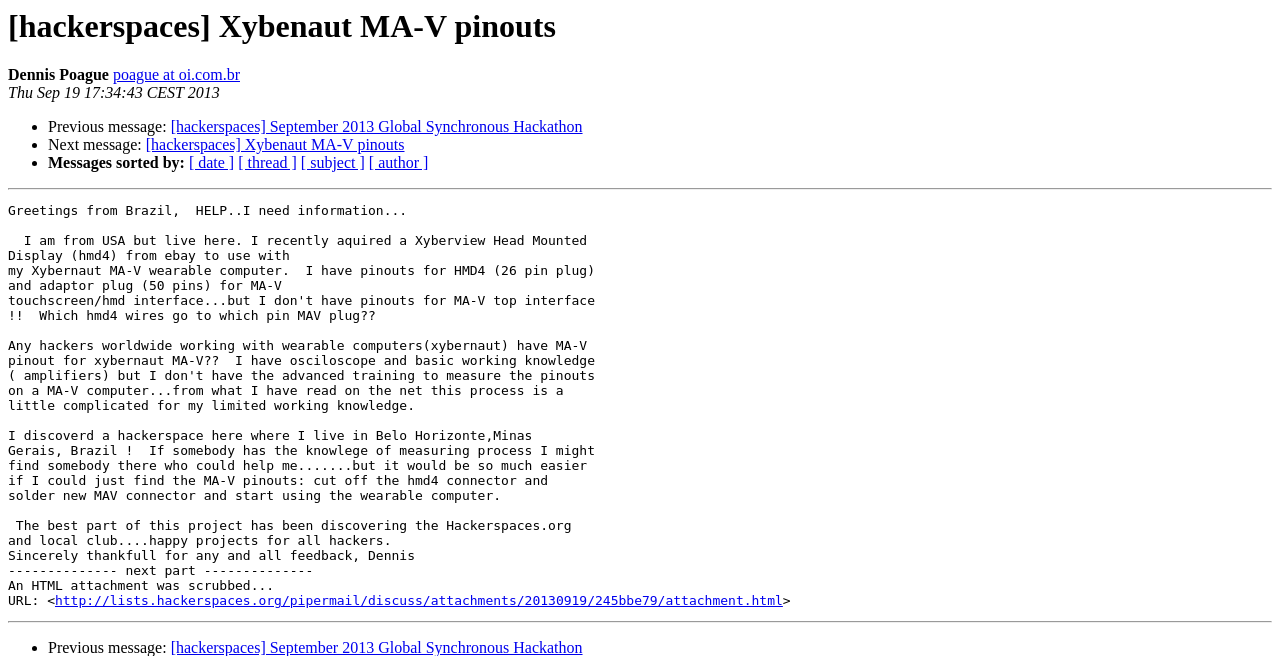How many sorting options are available?
Look at the image and respond with a single word or a short phrase.

4